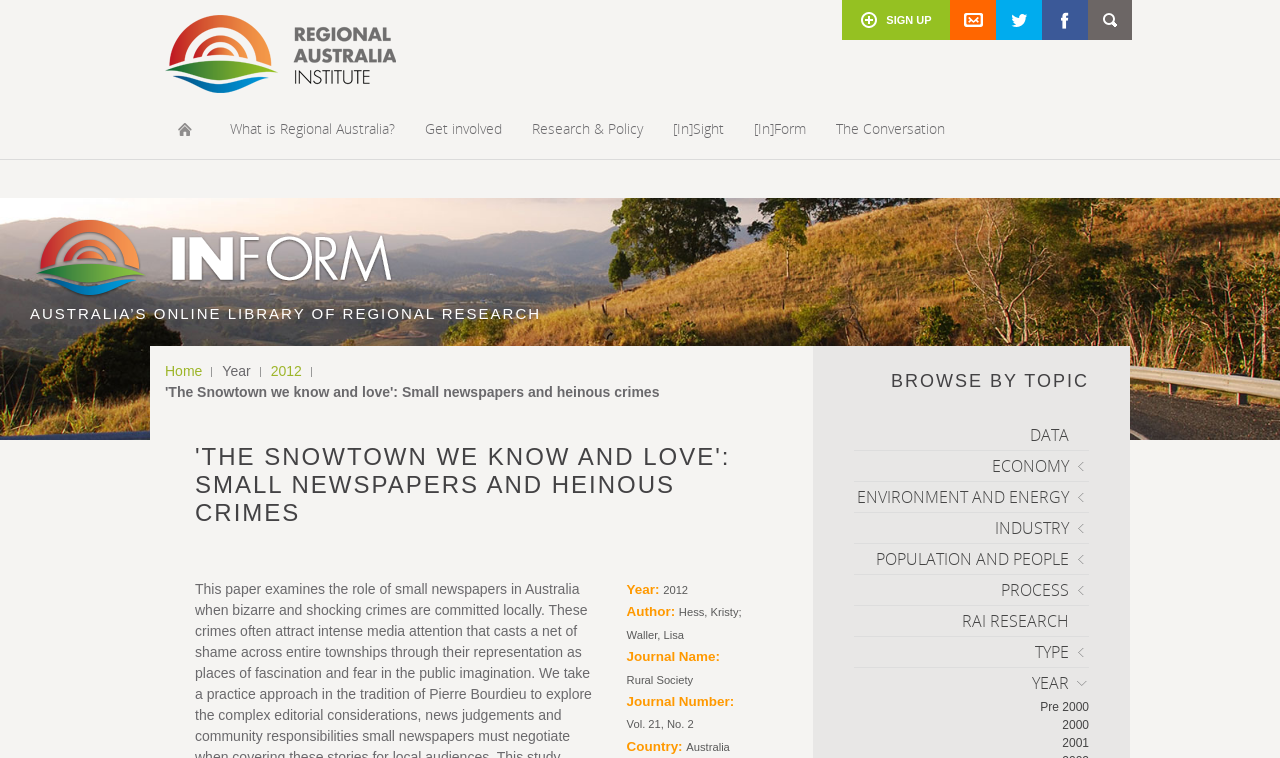Identify the bounding box coordinates of the element that should be clicked to fulfill this task: "Click the 'SIGN UP' link". The coordinates should be provided as four float numbers between 0 and 1, i.e., [left, top, right, bottom].

[0.658, 0.0, 0.743, 0.053]